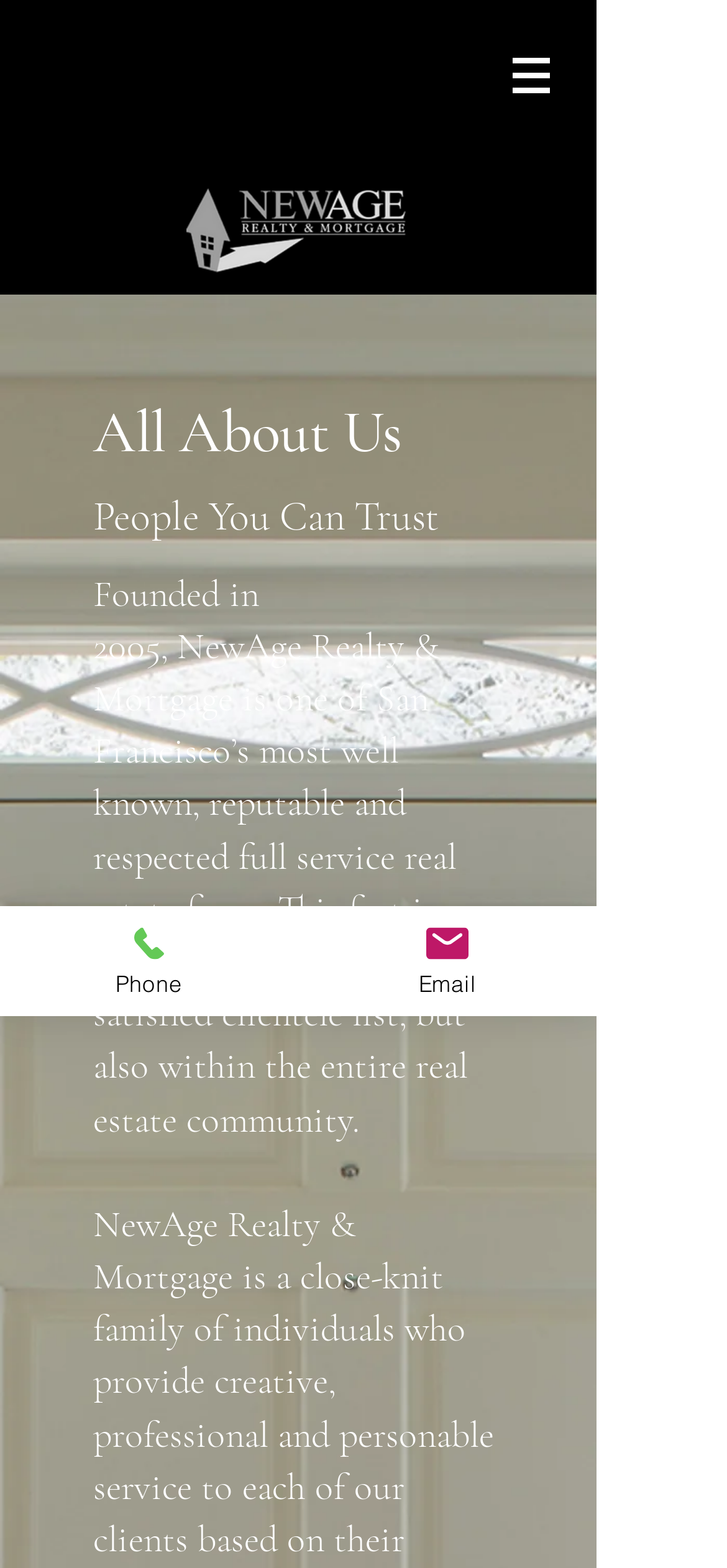What is the principal heading displayed on the webpage?

All About Us